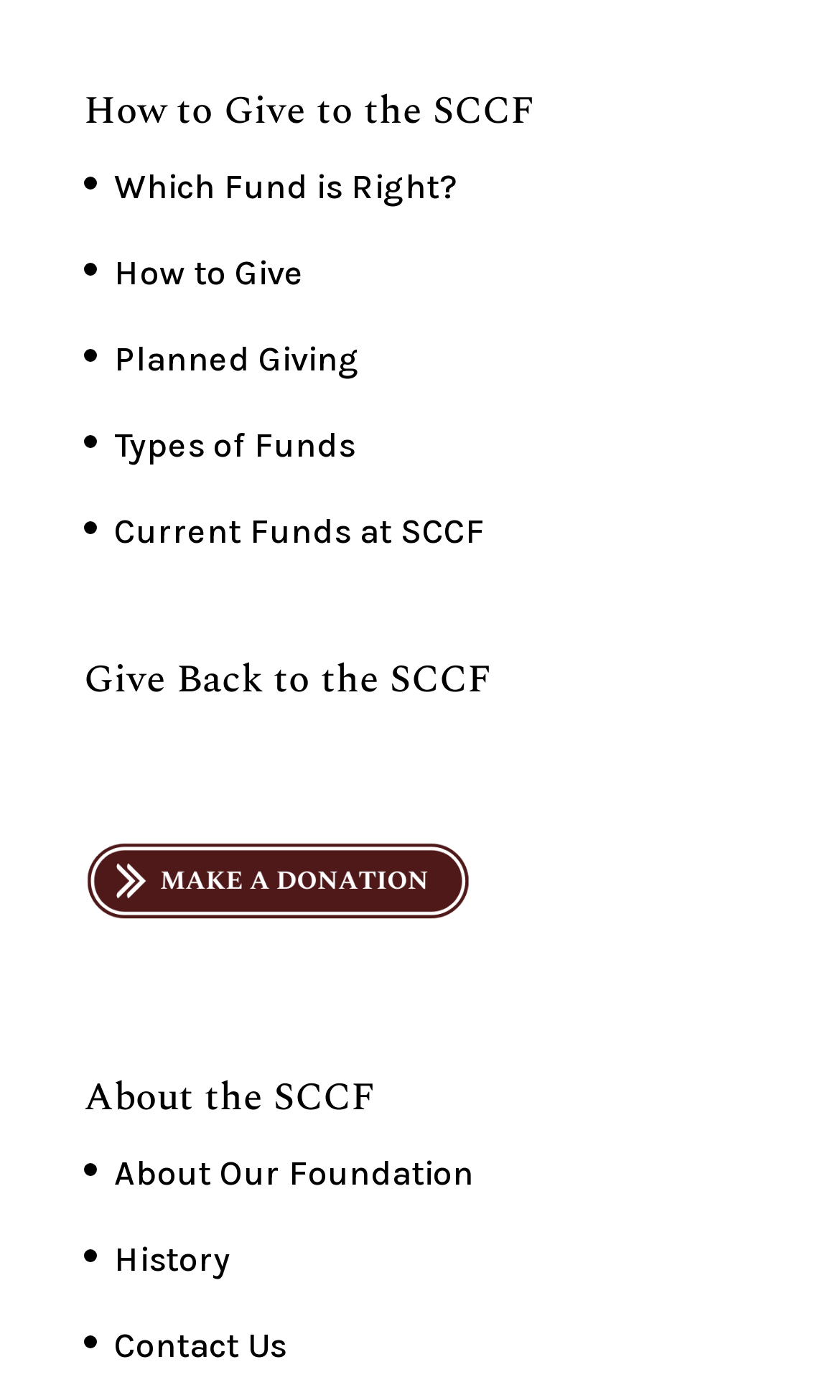Pinpoint the bounding box coordinates of the clickable area needed to execute the instruction: "Learn about how to give to the SCCF". The coordinates should be specified as four float numbers between 0 and 1, i.e., [left, top, right, bottom].

[0.1, 0.066, 0.636, 0.109]